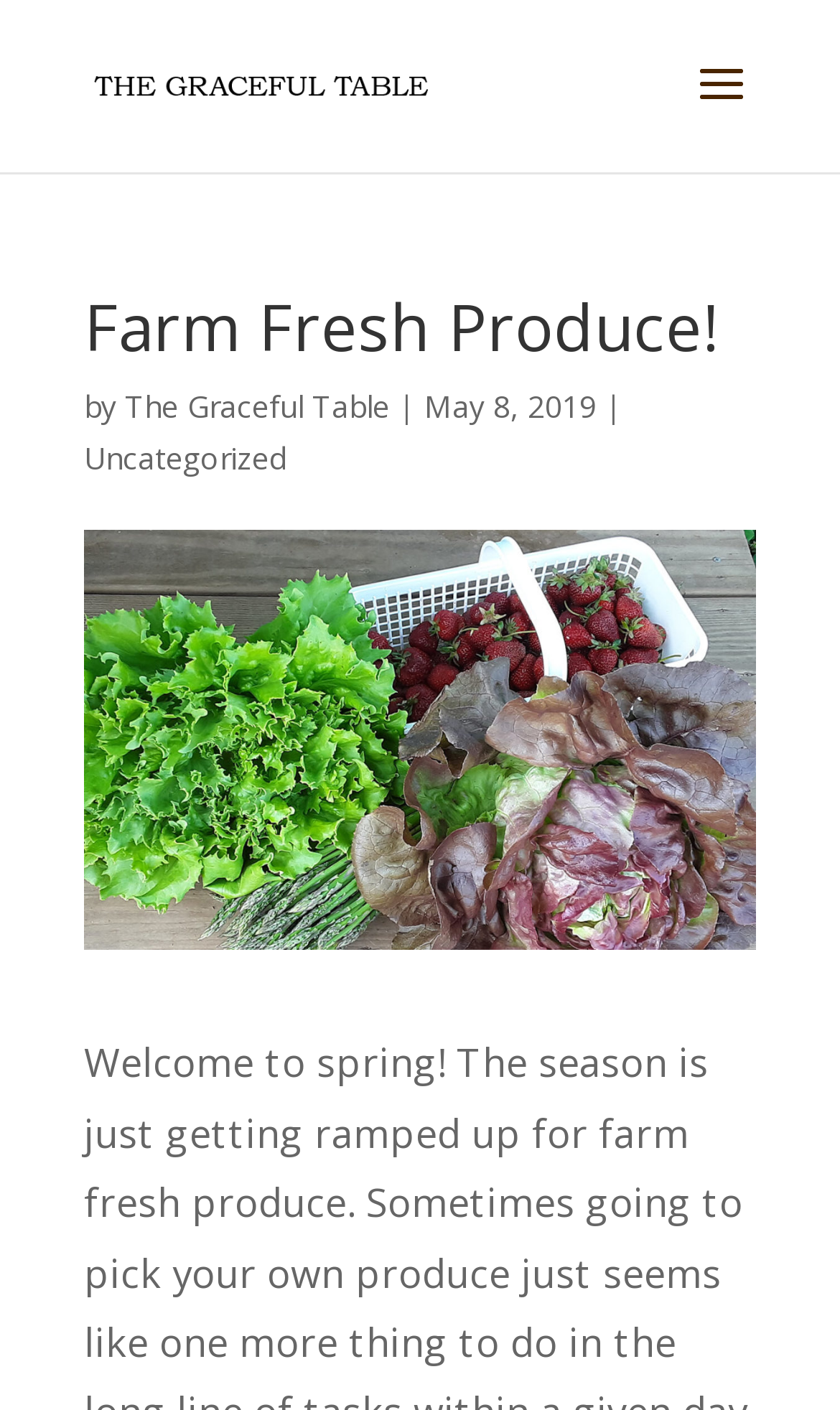Extract the top-level heading from the webpage and provide its text.

Farm Fresh Produce!